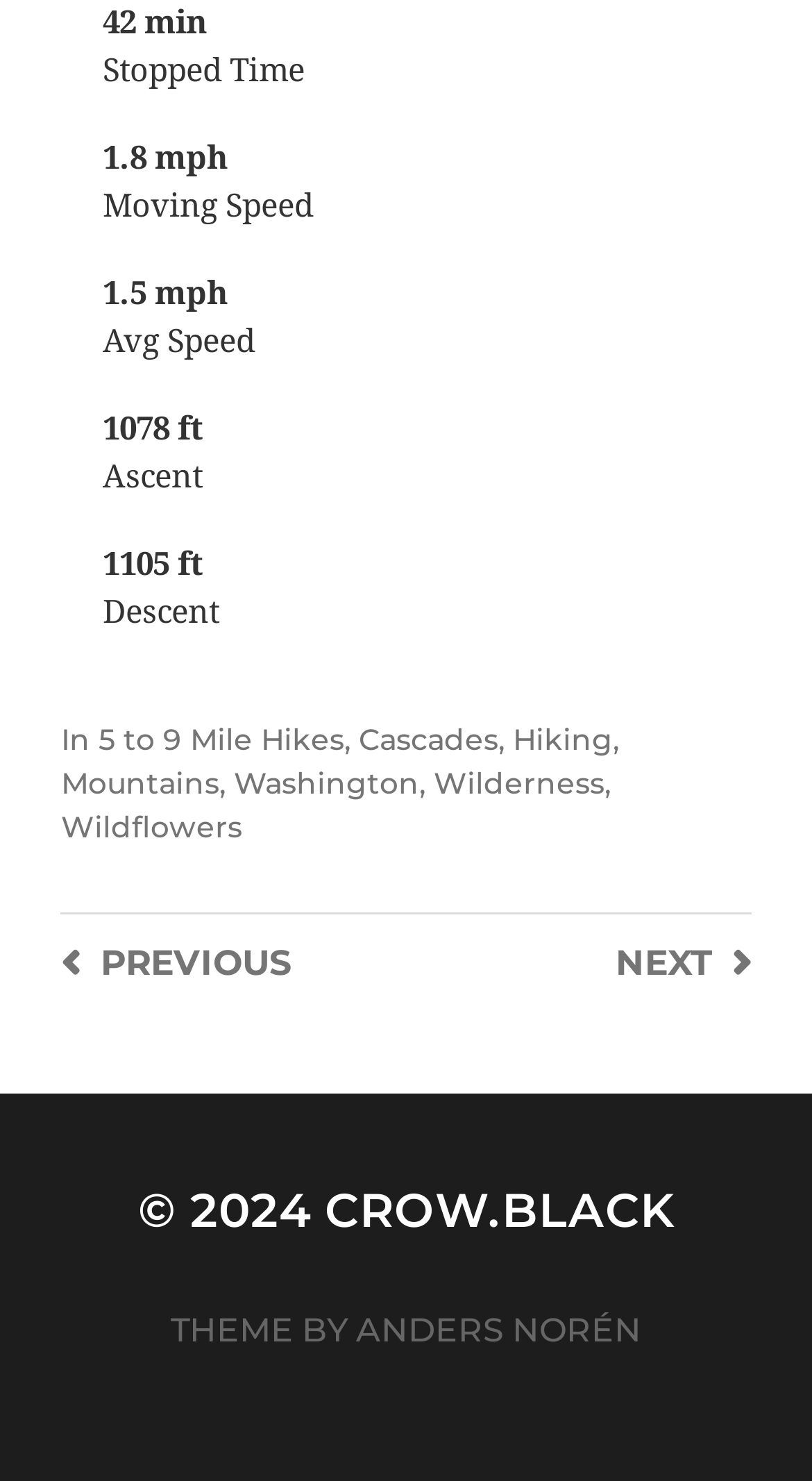Identify the bounding box coordinates for the UI element described as: "Wildflowers".

[0.075, 0.546, 0.298, 0.571]